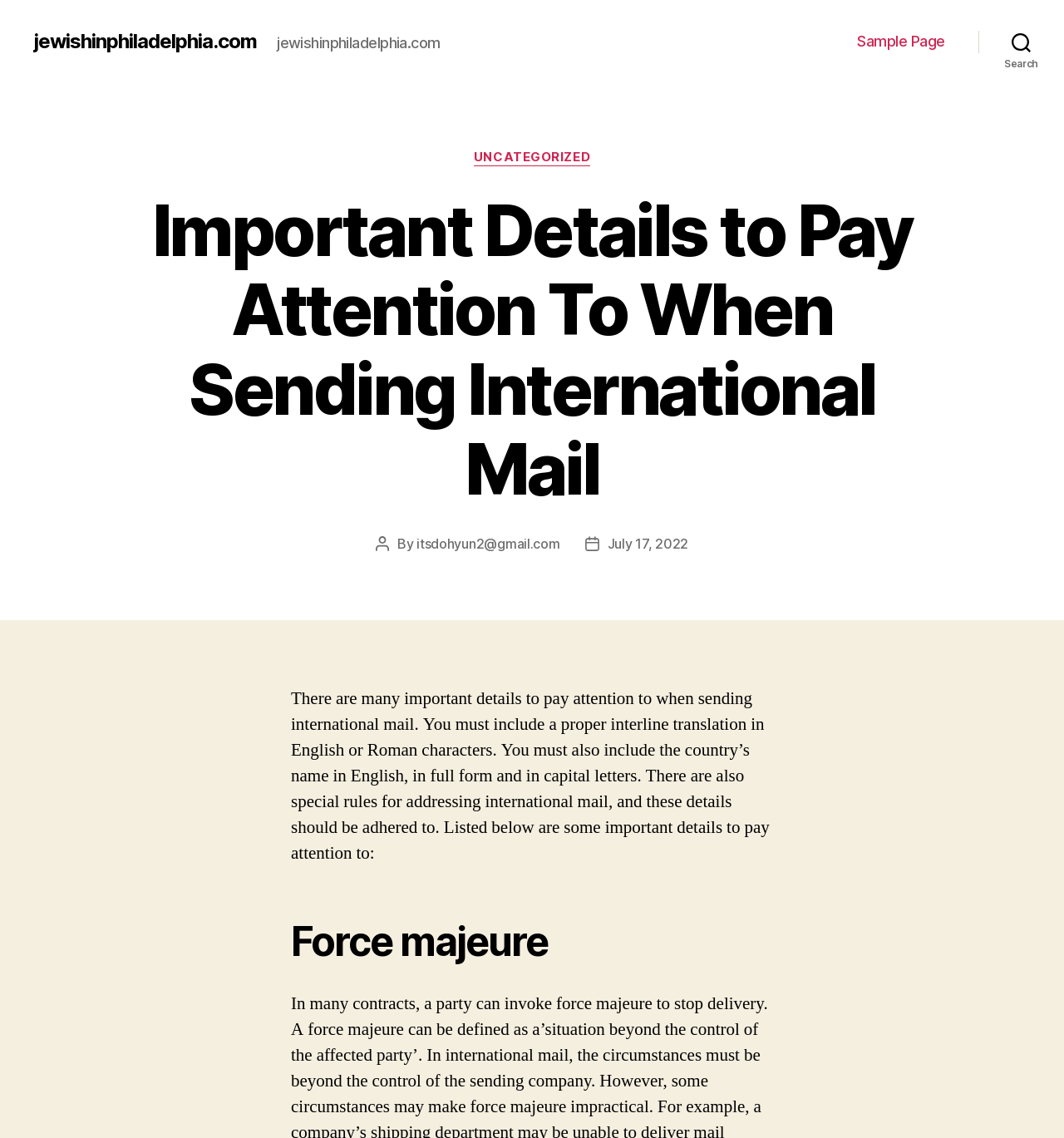Provide a one-word or short-phrase response to the question:
What is the author of the article?

itsdohyun2@gmail.com